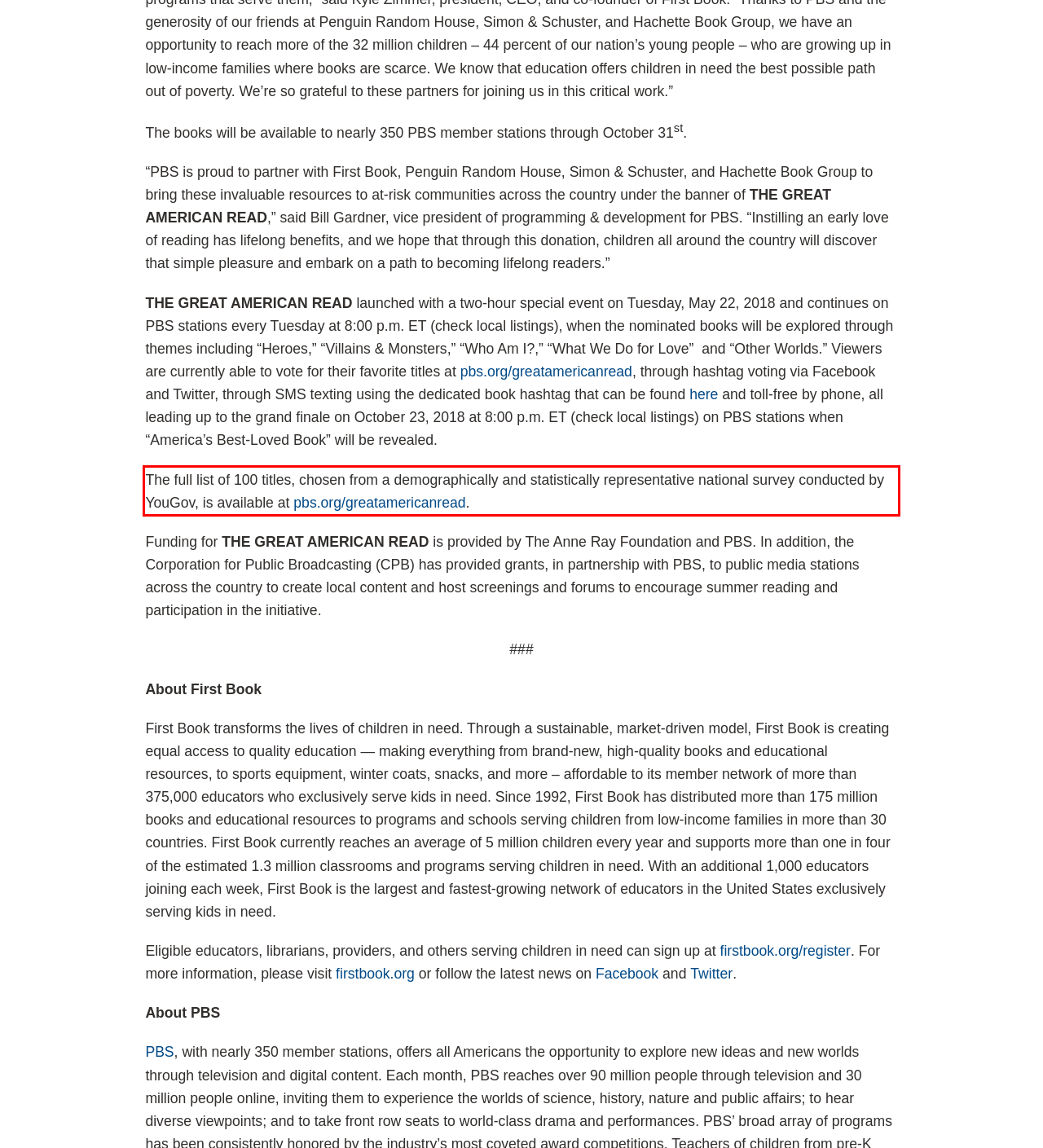From the provided screenshot, extract the text content that is enclosed within the red bounding box.

The full list of 100 titles, chosen from a demographically and statistically representative national survey conducted by YouGov, is available at pbs.org/greatamericanread.